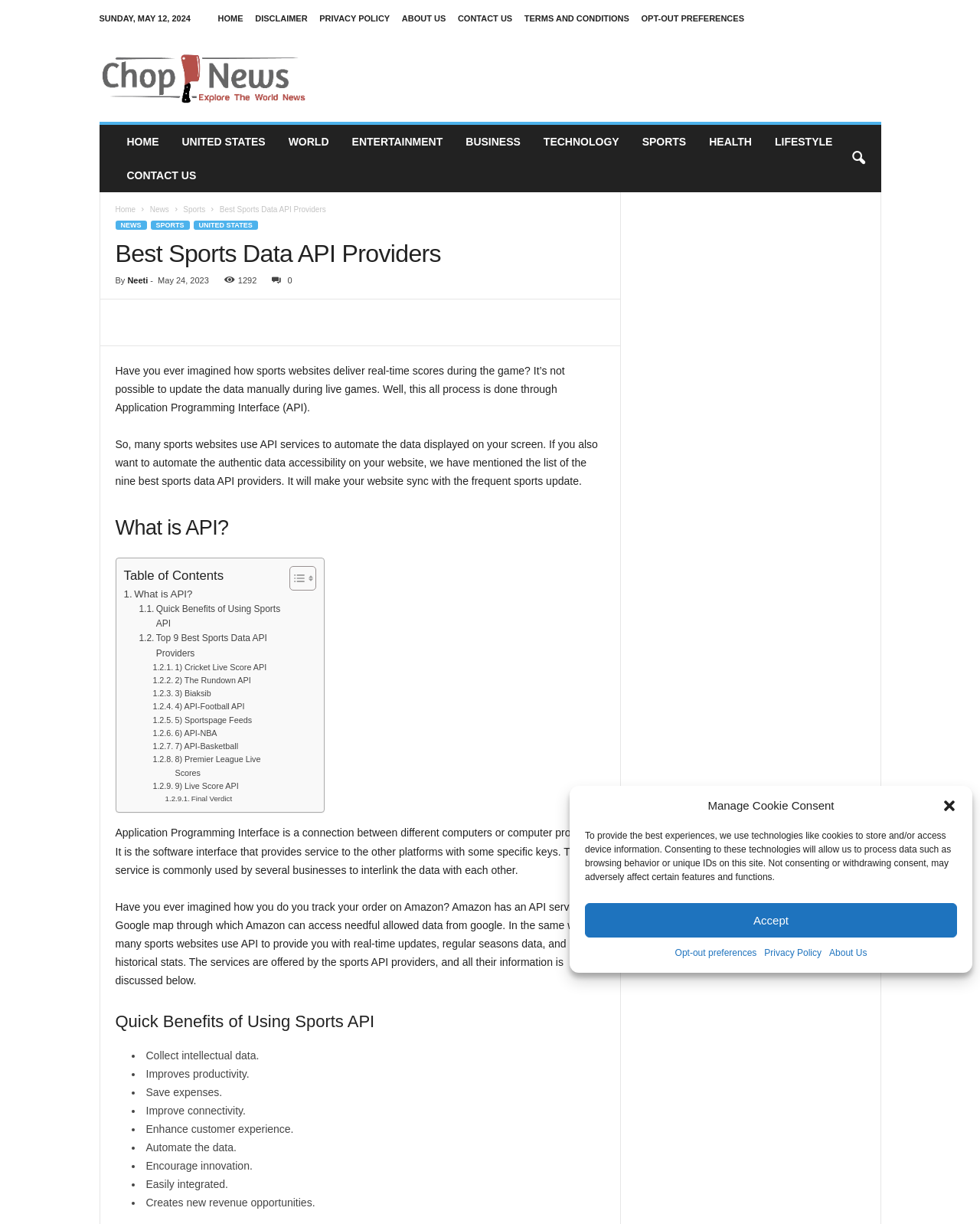Please find the bounding box coordinates (top-left x, top-left y, bottom-right x, bottom-right y) in the screenshot for the UI element described as follows: Terms and Conditions

[0.535, 0.011, 0.642, 0.019]